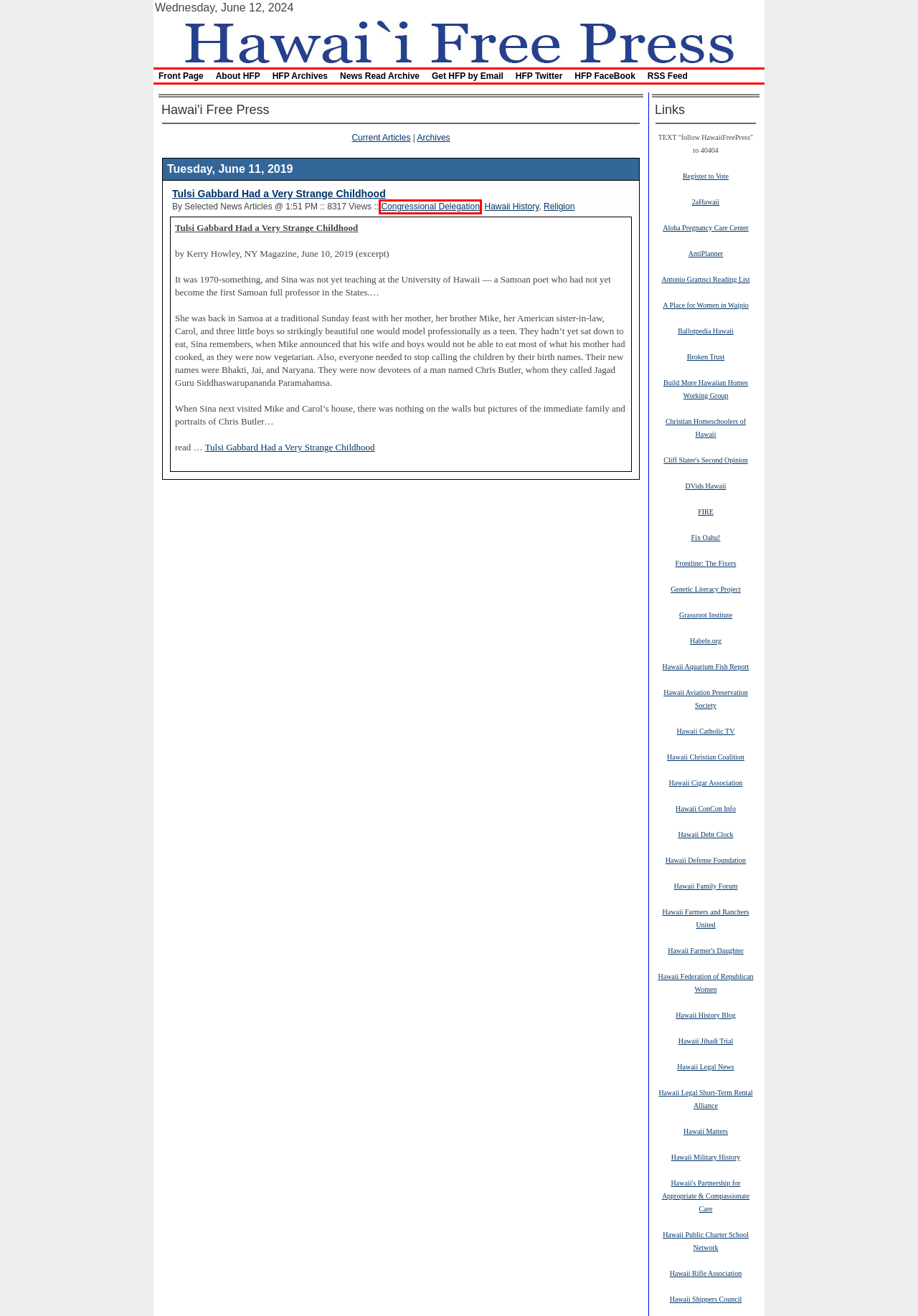A screenshot of a webpage is given, marked with a red bounding box around a UI element. Please select the most appropriate webpage description that fits the new page after clicking the highlighted element. Here are the candidates:
A. Articles Main
B. Hawaii Cigar Association - Home
C. Articles Main > Congressional Delegation
D. Habele Outer Islands Education Fund
E. HawaiiFarmersDaughter
F. HAWAII RIFLE ASSOCIATION
G. Hawaii Federation of Republican Women
H. Pregnancy Counseling | Aloha Pregnancy | Oahu

C